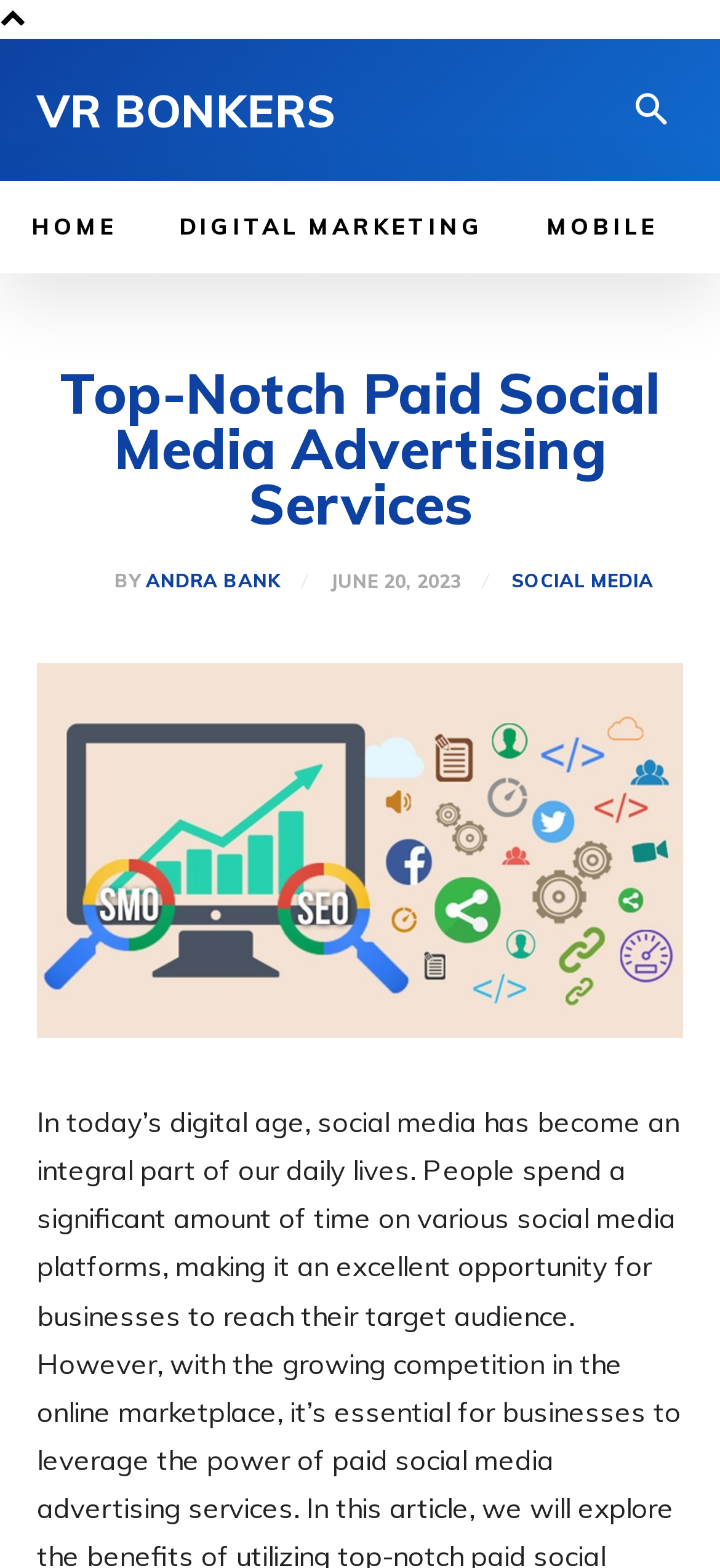What is the date of the article?
Refer to the image and provide a thorough answer to the question.

I found a time element with the text 'JUNE 20, 2023', which suggests that this is the date of the article.